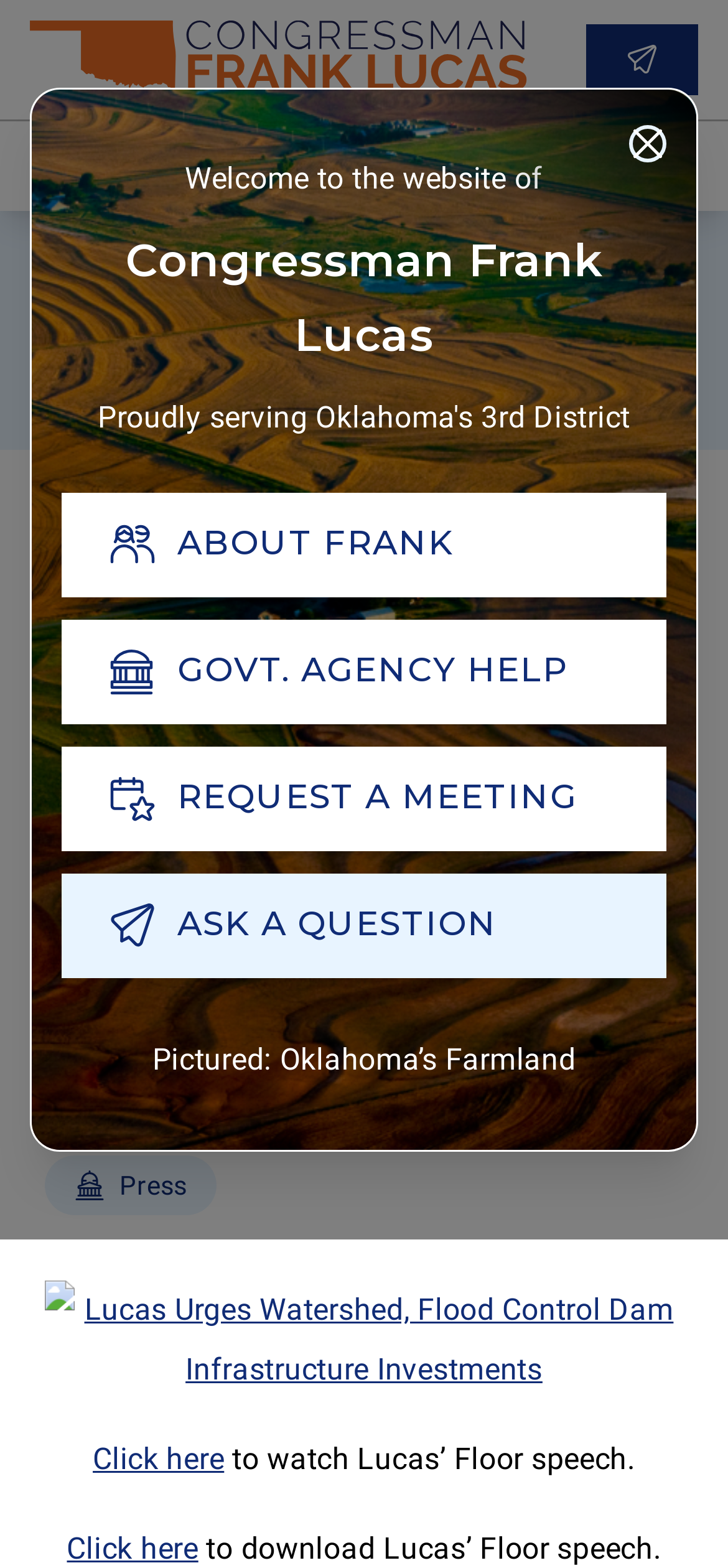Explain the webpage's layout and main content in detail.

The webpage is about Congressman Frank Lucas, representing Oklahoma's 3rd District. At the top, there is a modal dialog with a close button and a heading that reads "Welcome to the website of Congressman Frank Lucas." Below this, there is a section with three lines of text: "Proudly serving", "3rd", and "District".

On the left side, there are five buttons: "ABOUT FRANK", "GOVT. AGENCY HELP", "REQUEST A MEETING", "ASK A QUESTION", and a static text "Pictured: Oklahoma’s Farmland" below them. On the top-right corner, there are two links: "Home" and "Contact Me". A horizontal separator line separates the top section from the main content.

The main content starts with a heading that reads "Lucas Urges Watershed, Flood Control Dam Infrastructure Investments". Below this, there is a date "Jul 23, 2021". There are three links: "Agriculture", "Press", and another instance of "Lucas Urges Watershed, Flood Control Dam Infrastructure Investments" with an associated image. At the bottom, there are two links: "Click here to watch Lucas’ Floor speech" and "Click here to download Lucas’ Floor speech".

On the top navigation bar, there are four buttons: "Search", "ABOUT", "SERVICES", and "ISSUES". The "ISSUES" button has a dropdown menu with links to "Resources", "Agriculture", and social media sharing options.